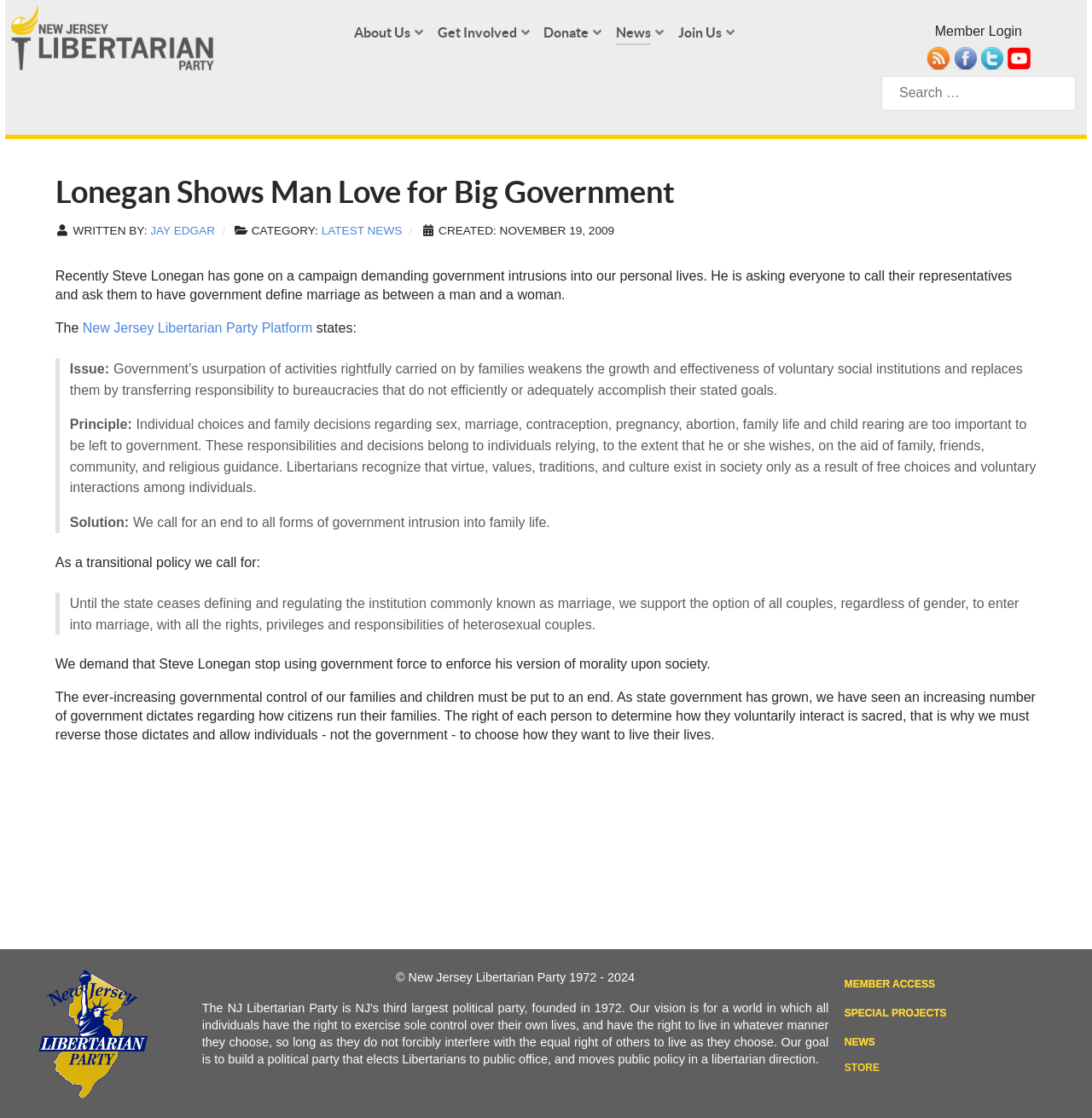Is there a search bar on the webpage?
Answer the question with as much detail as you can, using the image as a reference.

I found the answer by looking at the search element on the webpage. The search element is present with a combobox and a static text 'Search'.